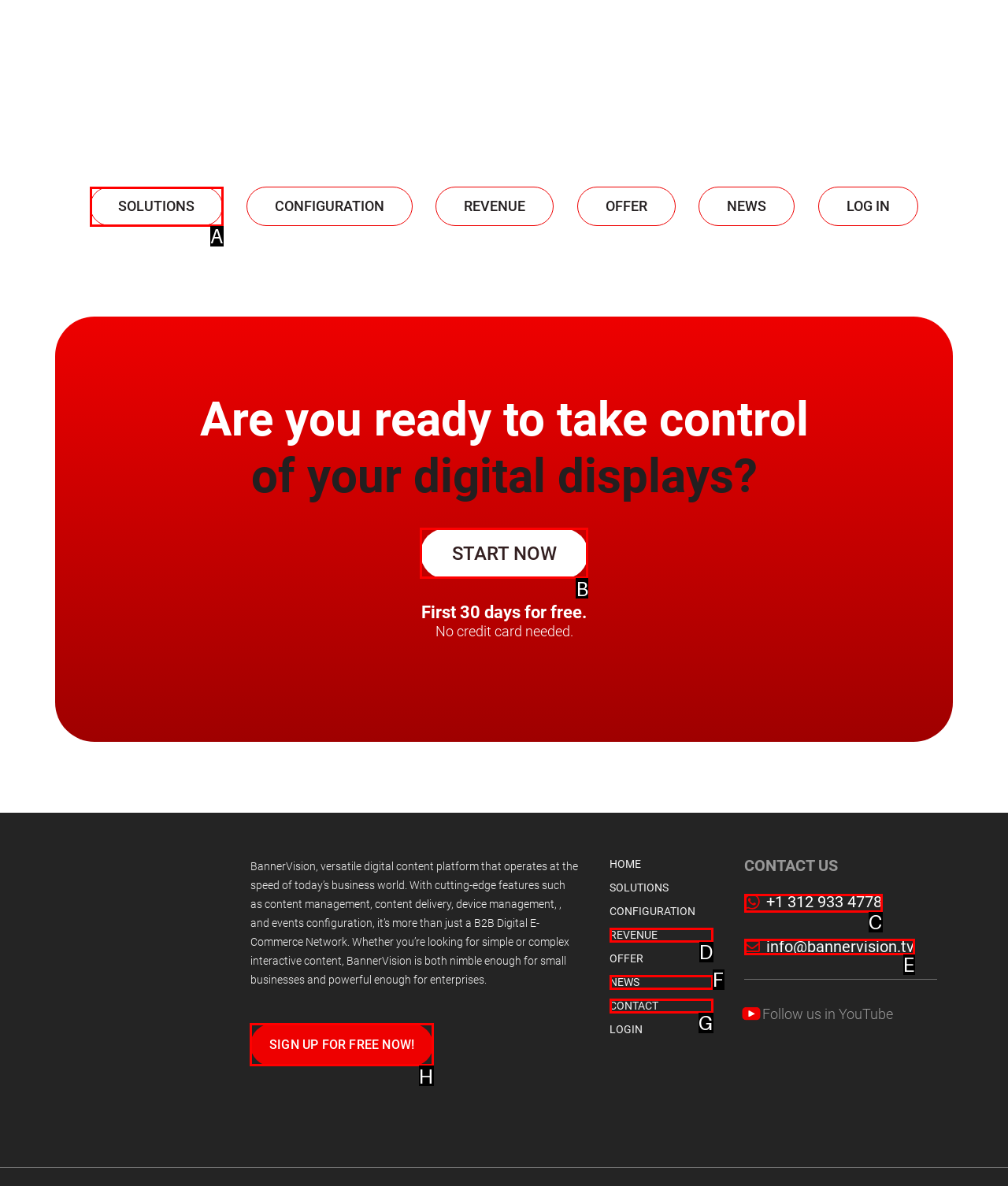Indicate which lettered UI element to click to fulfill the following task: Click on the 'SIGN UP FOR FREE NOW!' link
Provide the letter of the correct option.

H